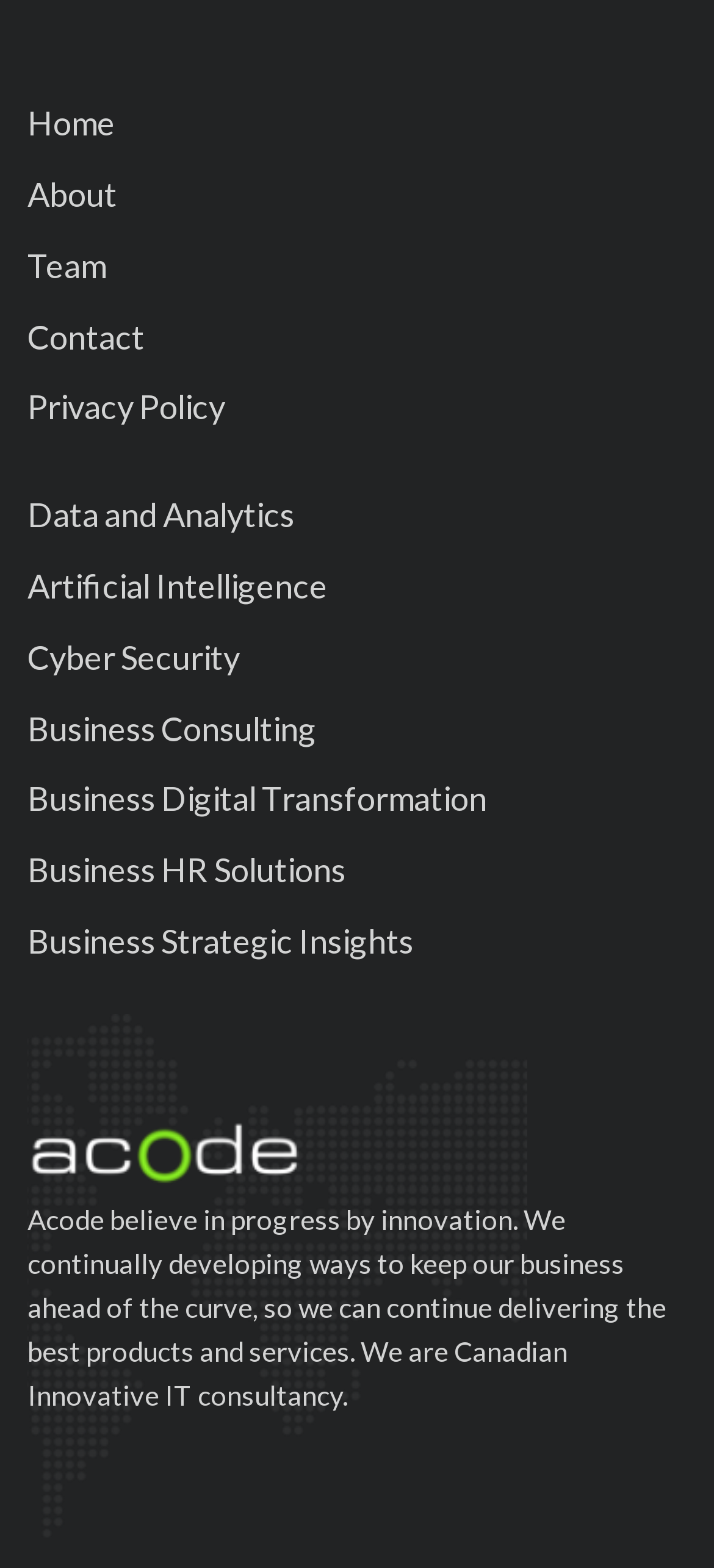What is the theme of the company's services?
Based on the image, provide your answer in one word or phrase.

IT and business